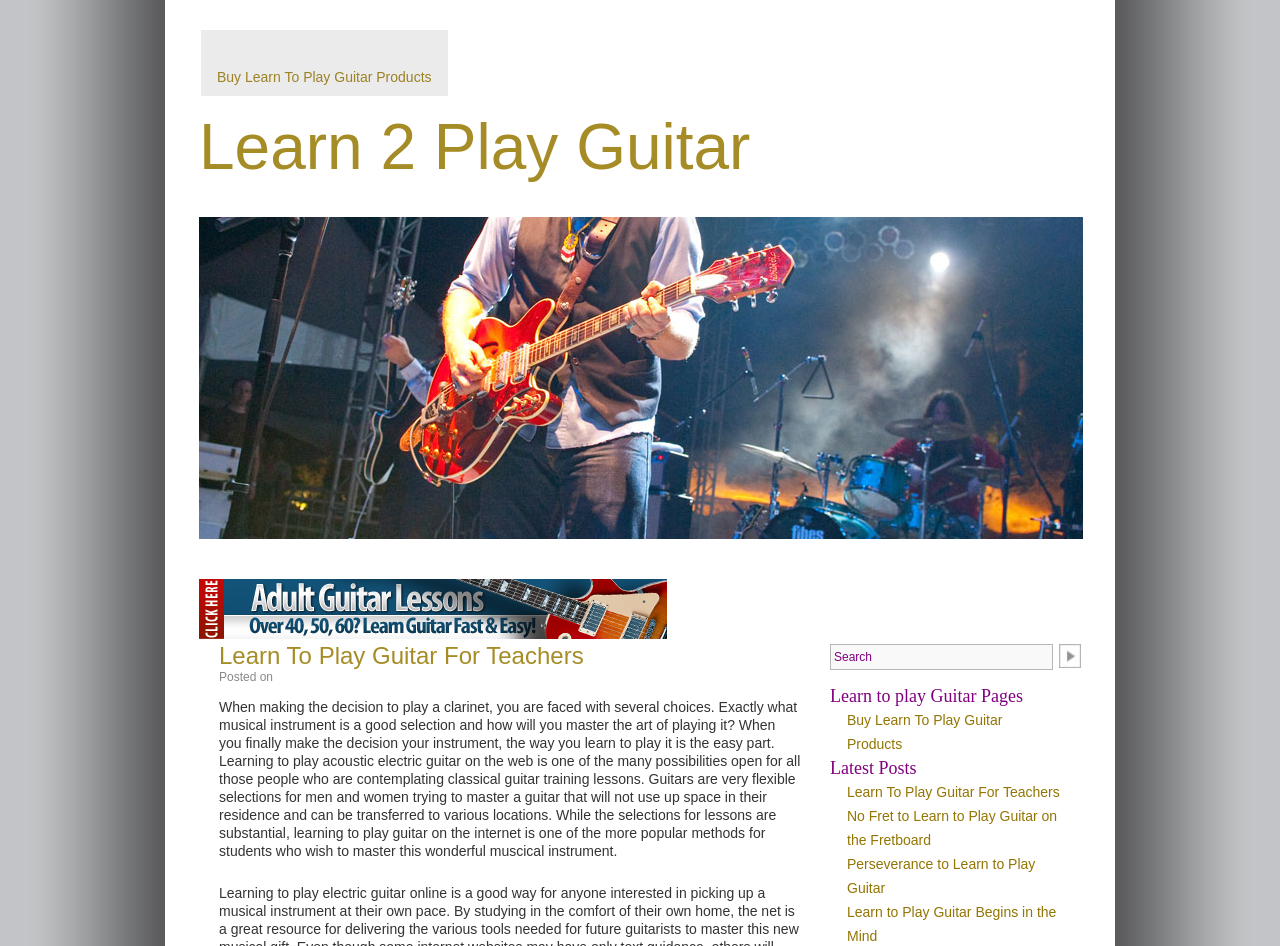What type of guitar is mentioned in the webpage?
Answer the question with a single word or phrase derived from the image.

Acoustic electric guitar